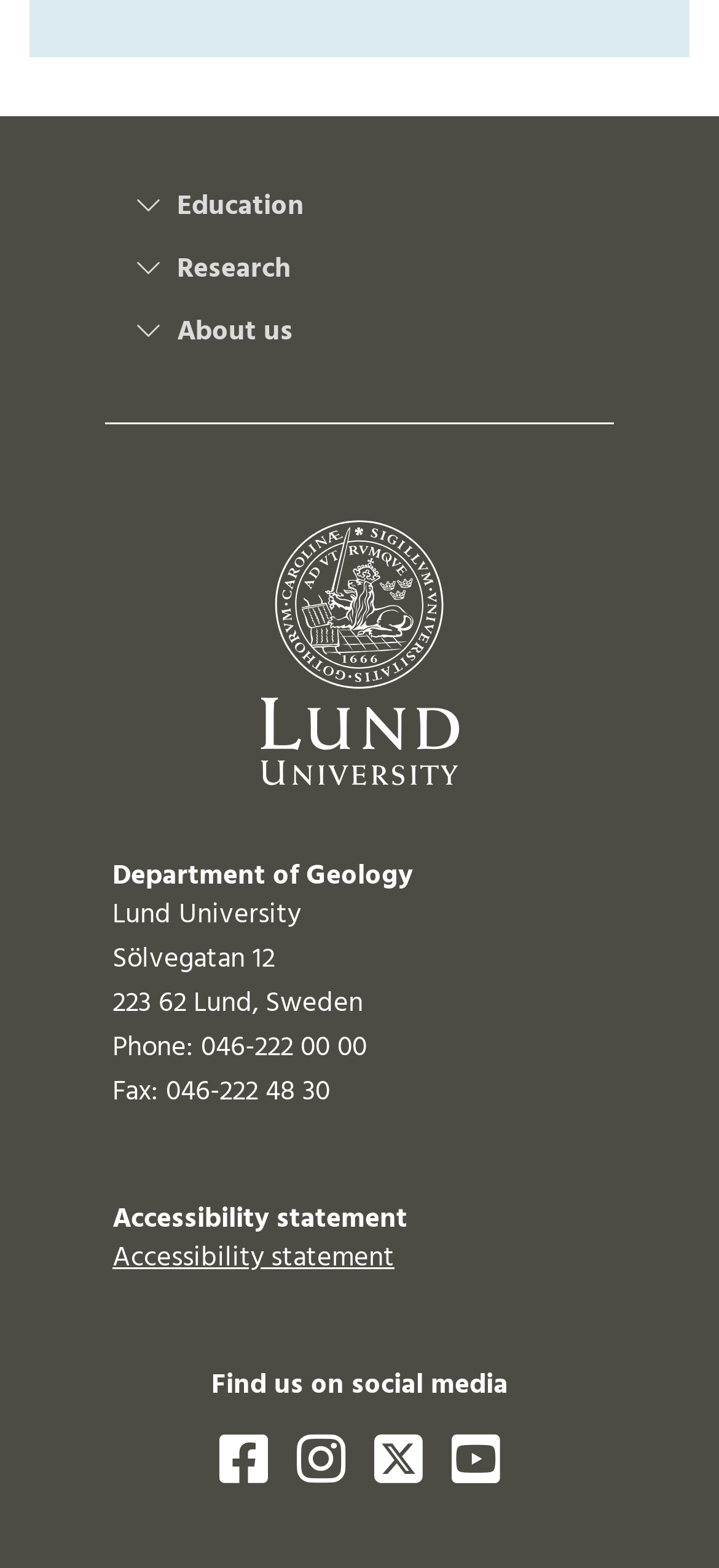Bounding box coordinates are specified in the format (top-left x, top-left y, bottom-right x, bottom-right y). All values are floating point numbers bounded between 0 and 1. Please provide the bounding box coordinate of the region this sentence describes: LundGeology

[0.413, 0.912, 0.479, 0.952]